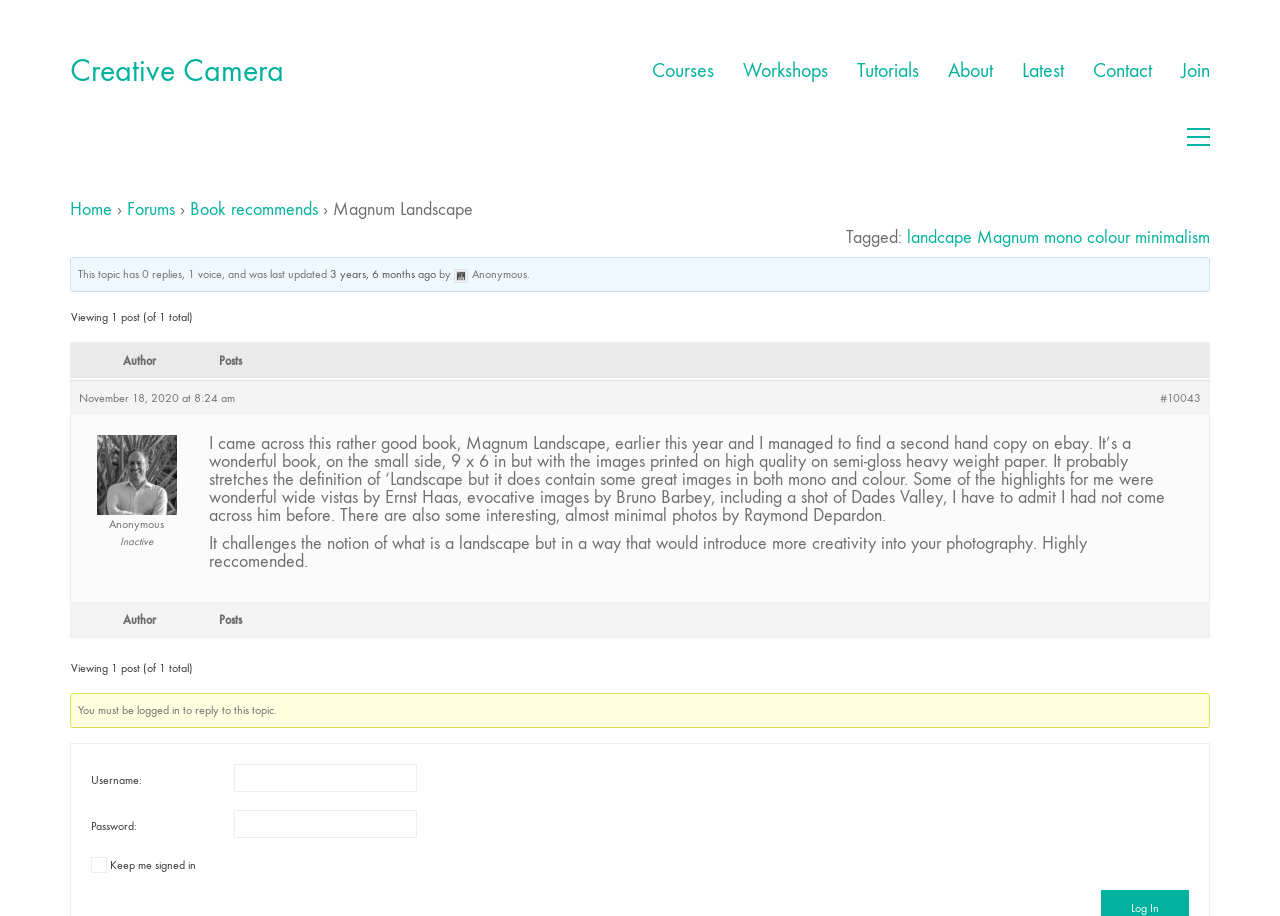Locate the bounding box coordinates of the item that should be clicked to fulfill the instruction: "Click on the 'Home' link".

[0.055, 0.217, 0.088, 0.24]